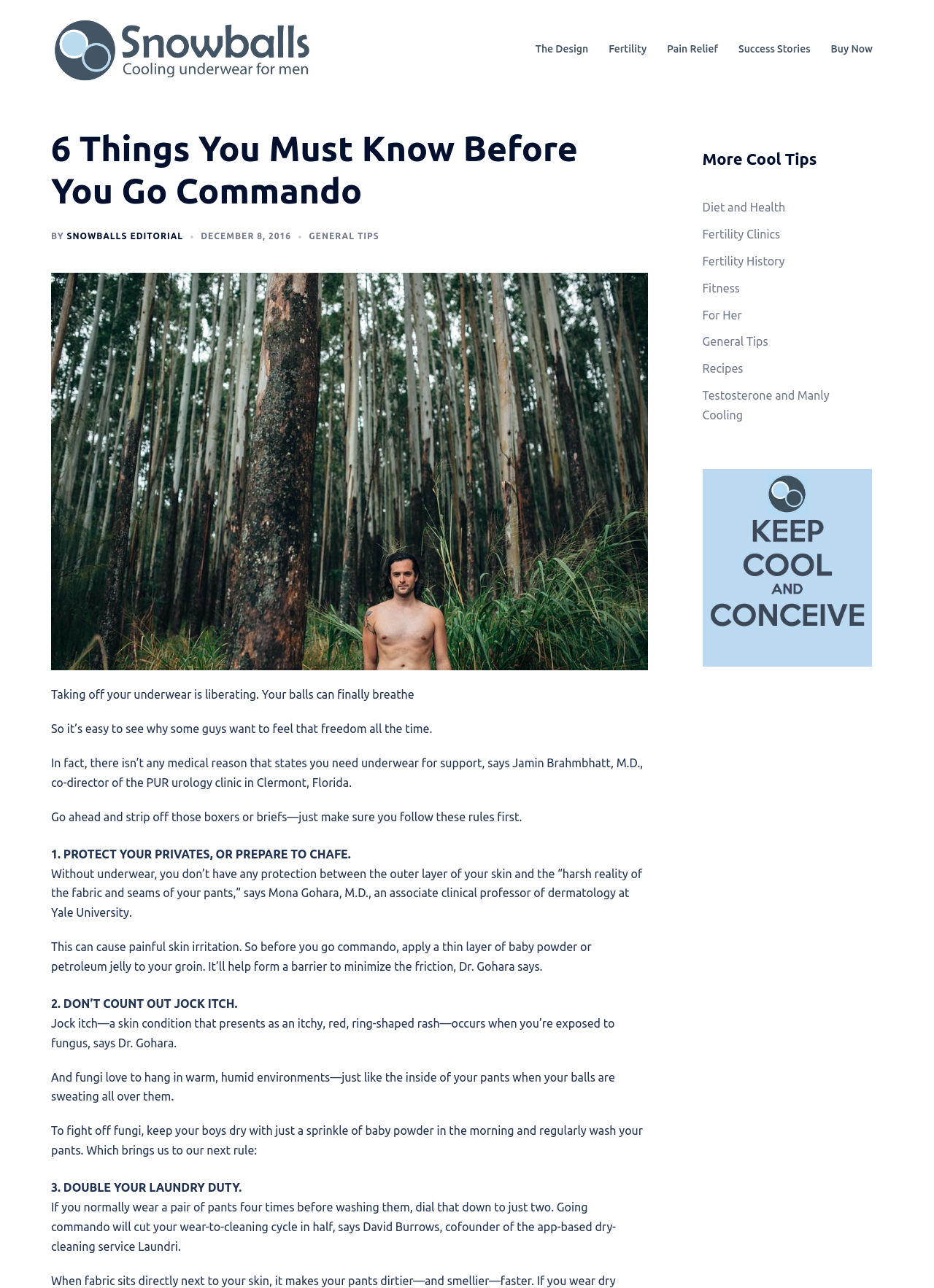Answer this question using a single word or a brief phrase:
How many links are there in the 'More Cool Tips' section?

8